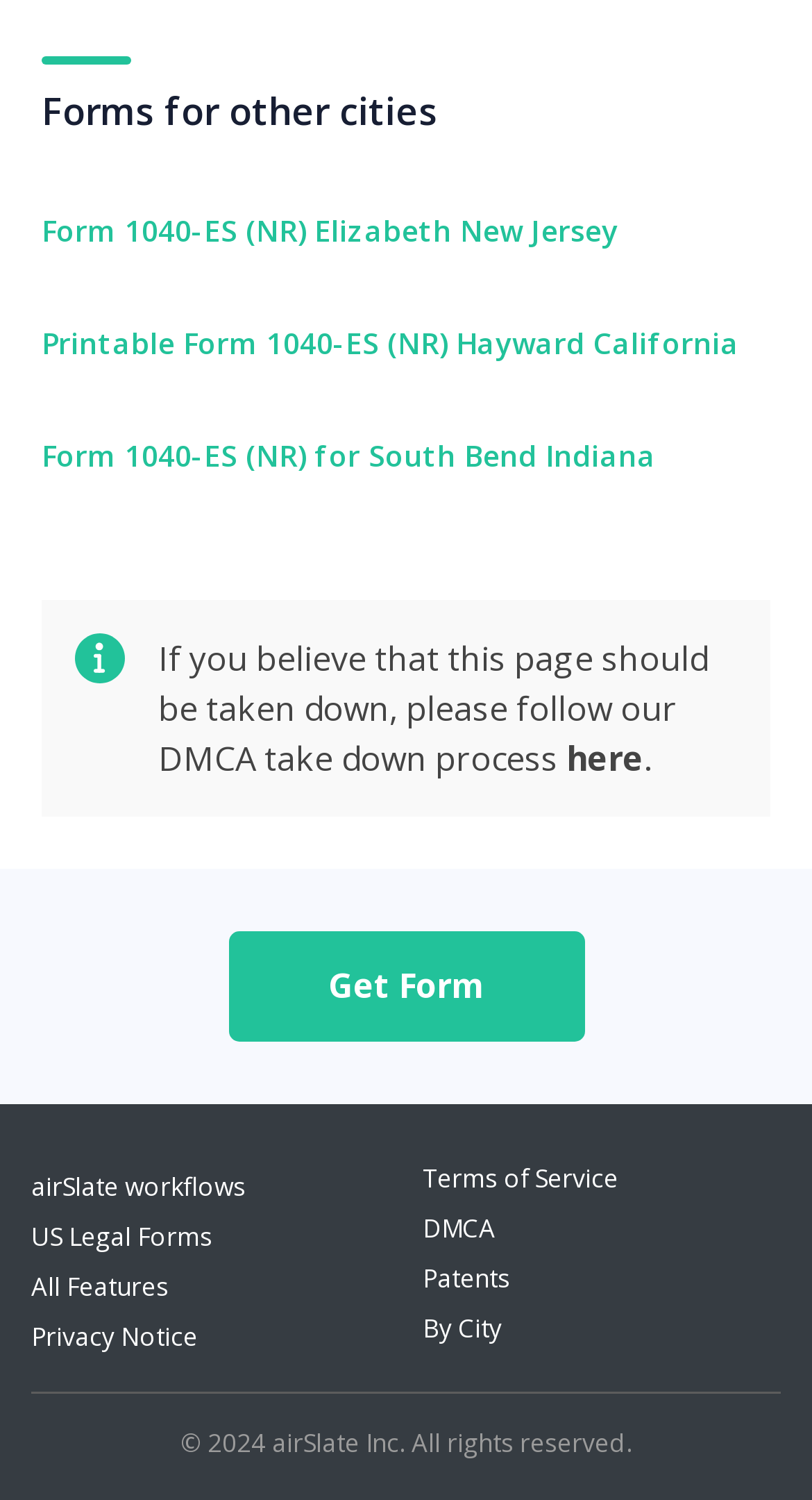Determine the bounding box coordinates of the section I need to click to execute the following instruction: "Get Form". Provide the coordinates as four float numbers between 0 and 1, i.e., [left, top, right, bottom].

[0.281, 0.642, 0.719, 0.673]